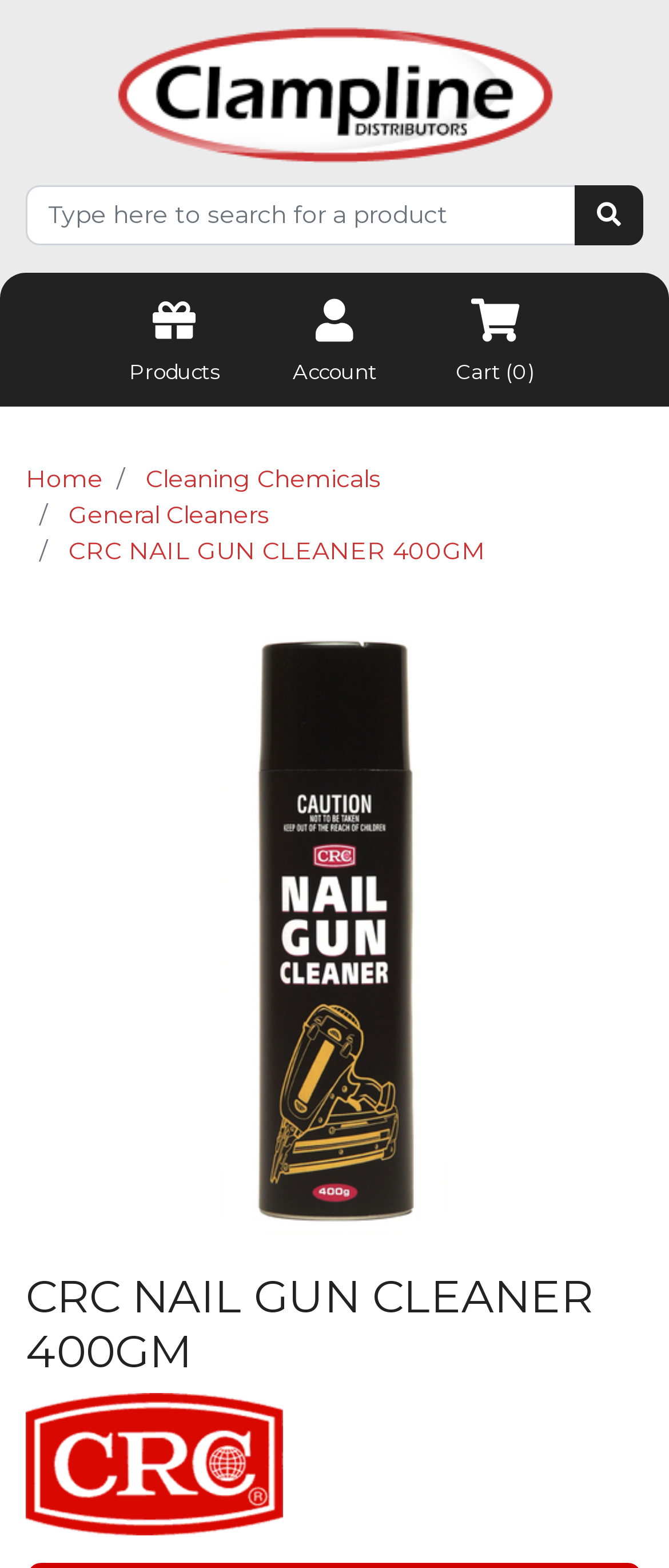Please find the bounding box for the UI component described as follows: "Home".

[0.038, 0.296, 0.154, 0.315]